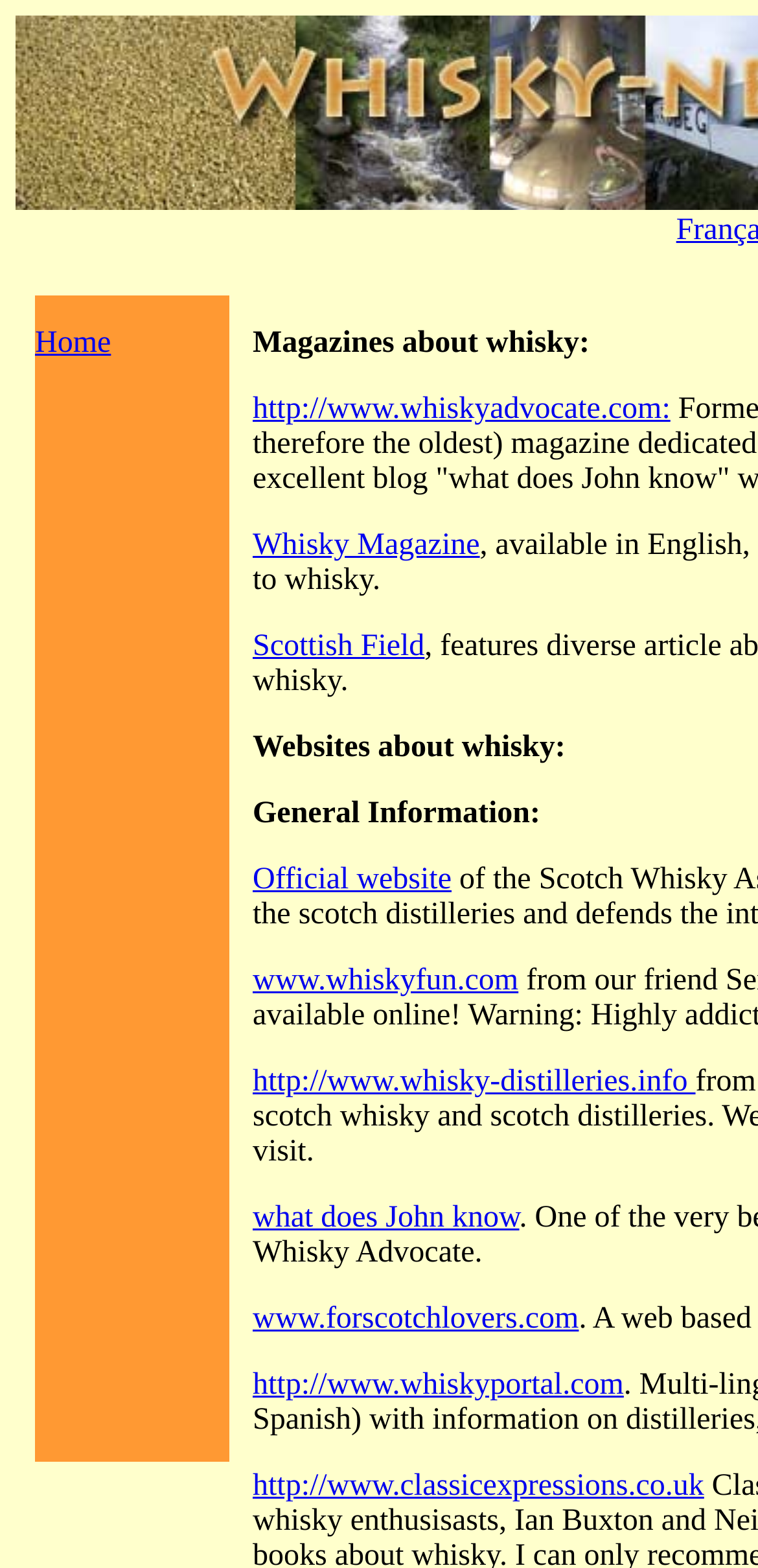How many links are under 'Magazines about whisky:'?
Refer to the image and answer the question using a single word or phrase.

3